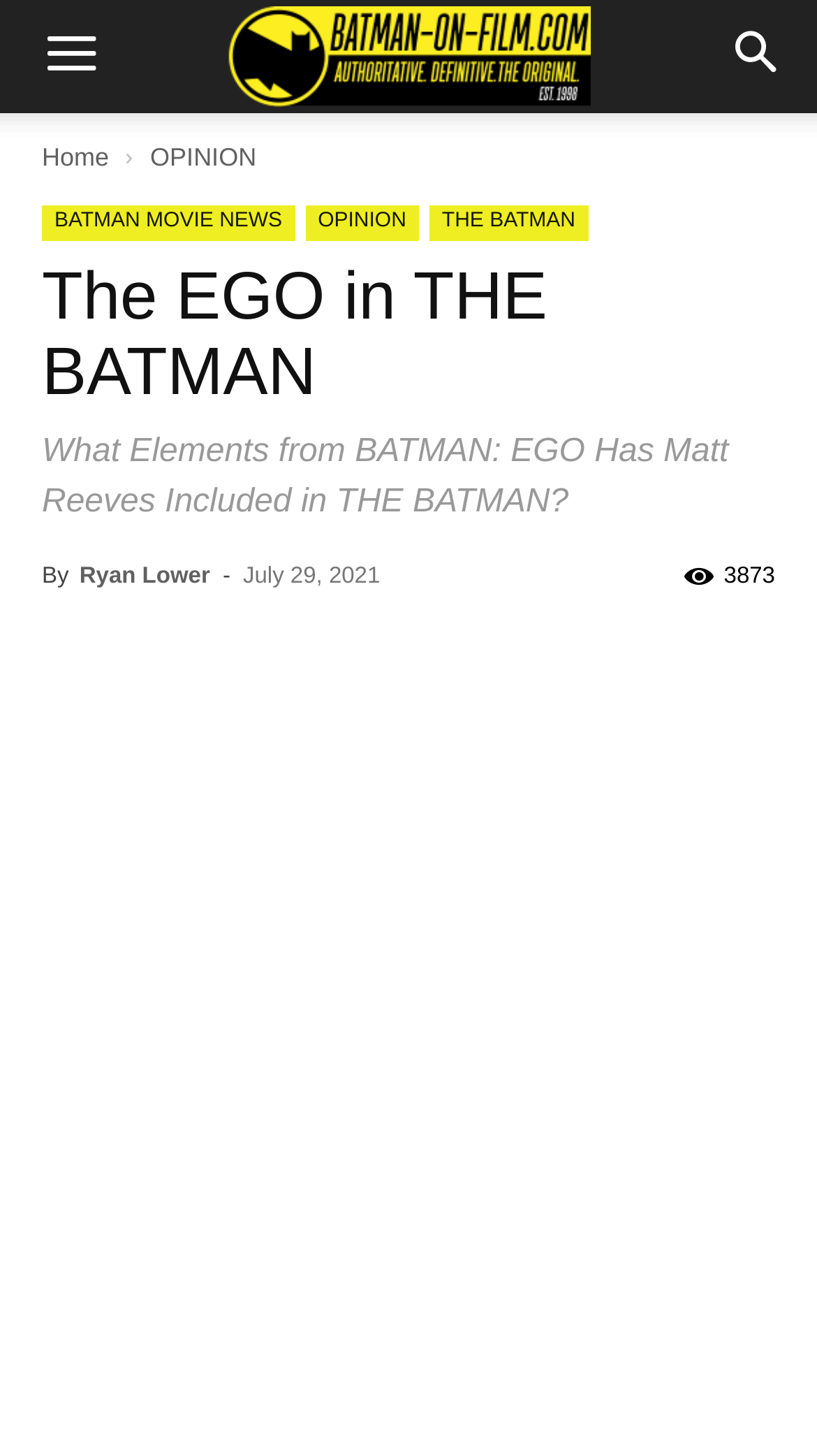How many comments does the article have?
Refer to the screenshot and answer in one word or phrase.

3873